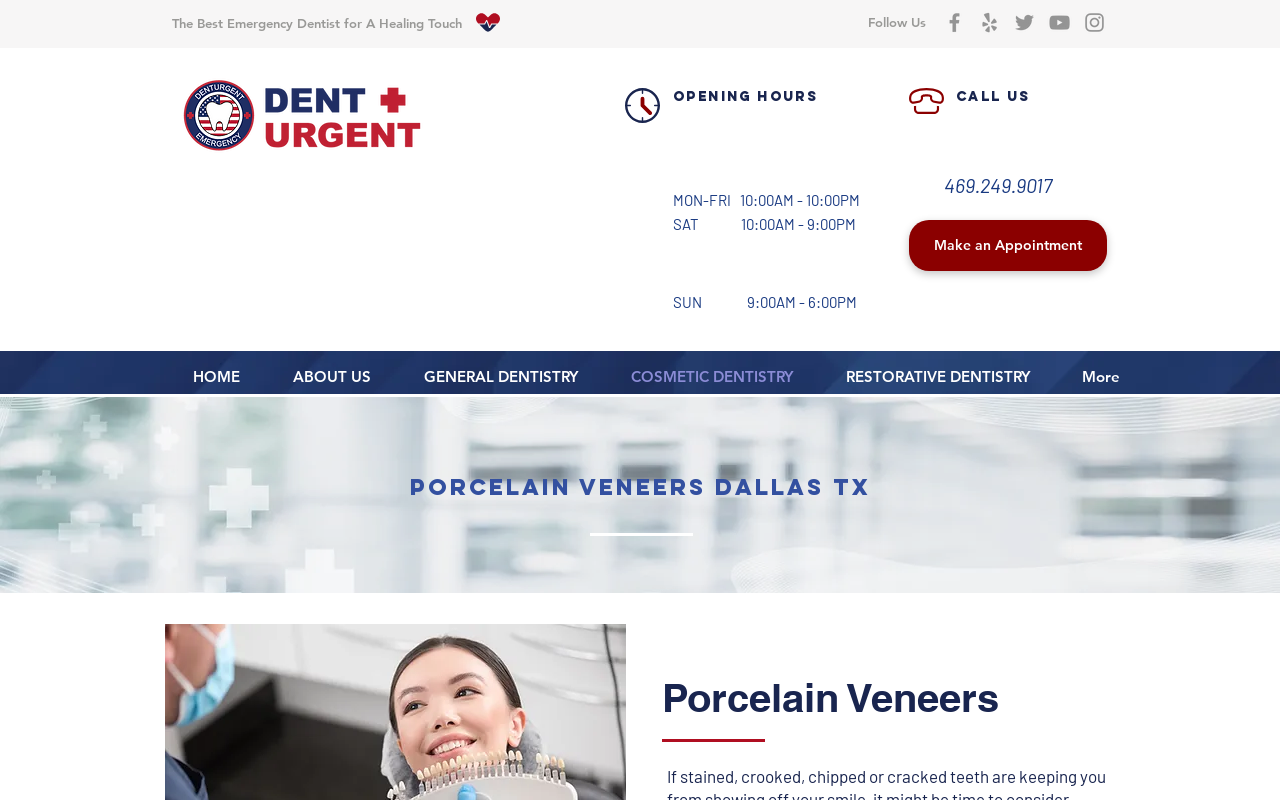What are the office hours on Fridays?
Please provide an in-depth and detailed response to the question.

I found the answer by looking at the 'Opening hours' section of the website, which is located at the top right corner of the page. The section lists the office hours for each day of the week, and Fridays are listed as 10:00AM - 10:00PM.